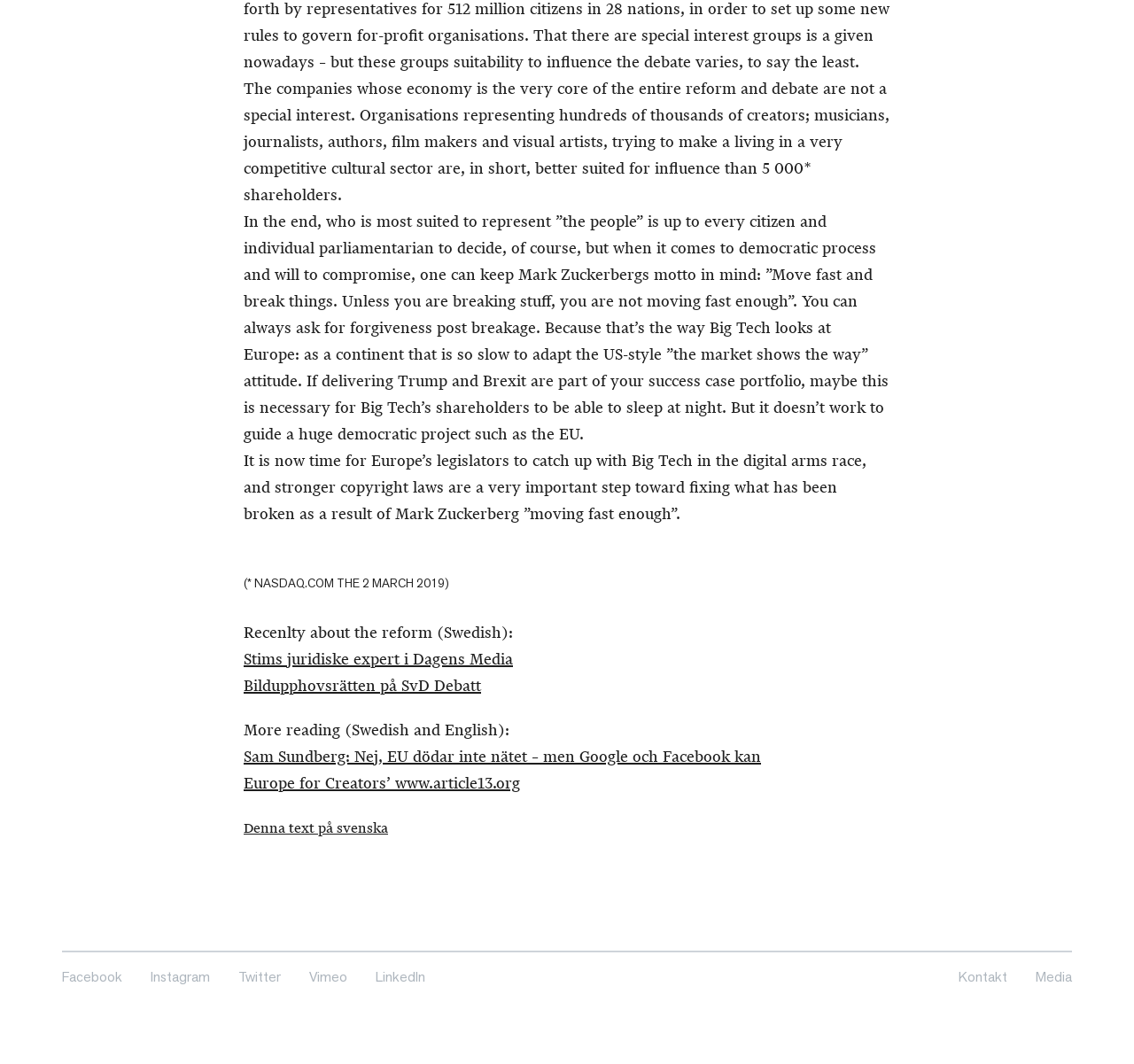What is the language of the original article?
Using the details from the image, give an elaborate explanation to answer the question.

The article mentions 'Denna text på svenska' which translates to 'This text in Swedish', indicating that the original article was written in Swedish.